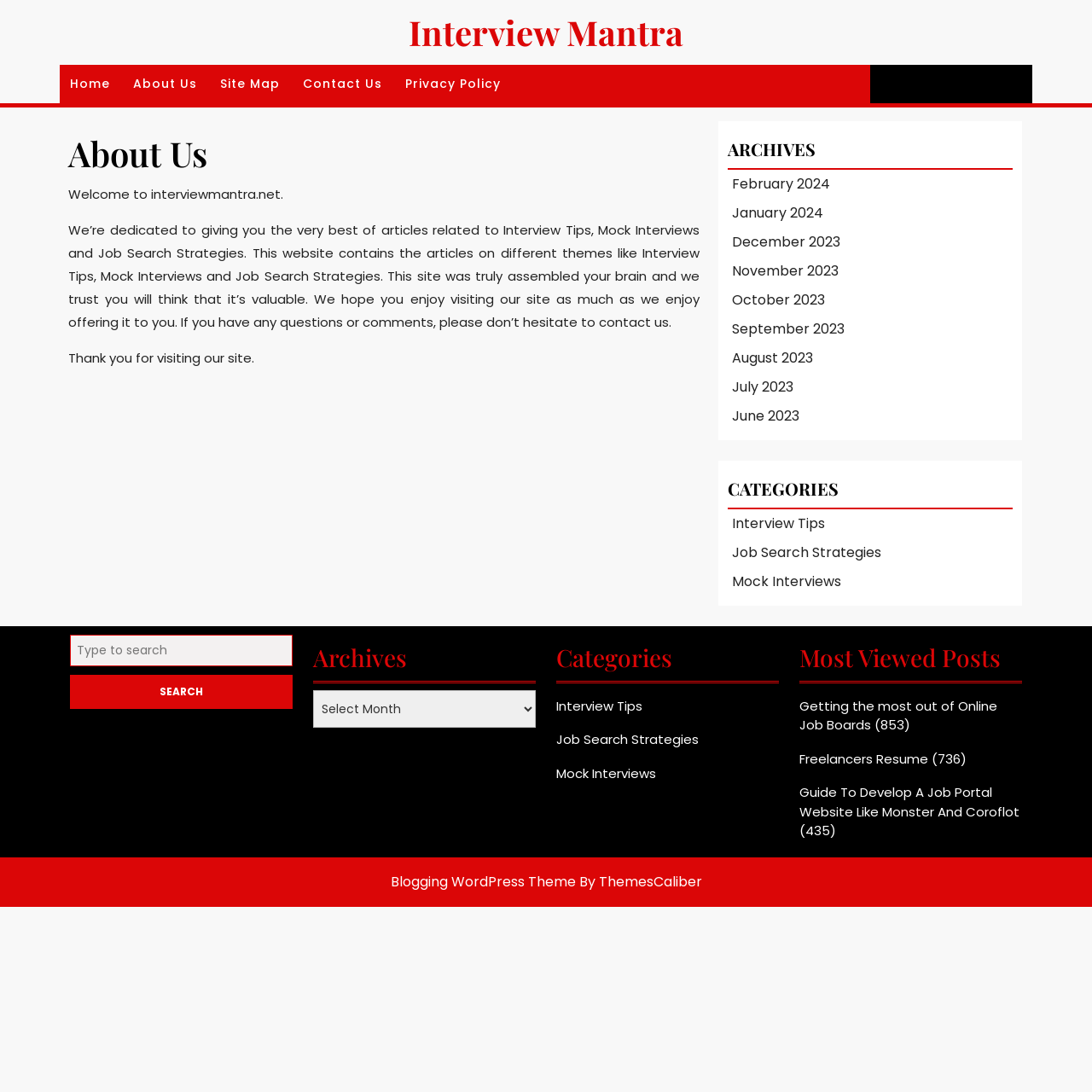Pinpoint the bounding box coordinates of the clickable area needed to execute the instruction: "Start a free trial". The coordinates should be specified as four float numbers between 0 and 1, i.e., [left, top, right, bottom].

None